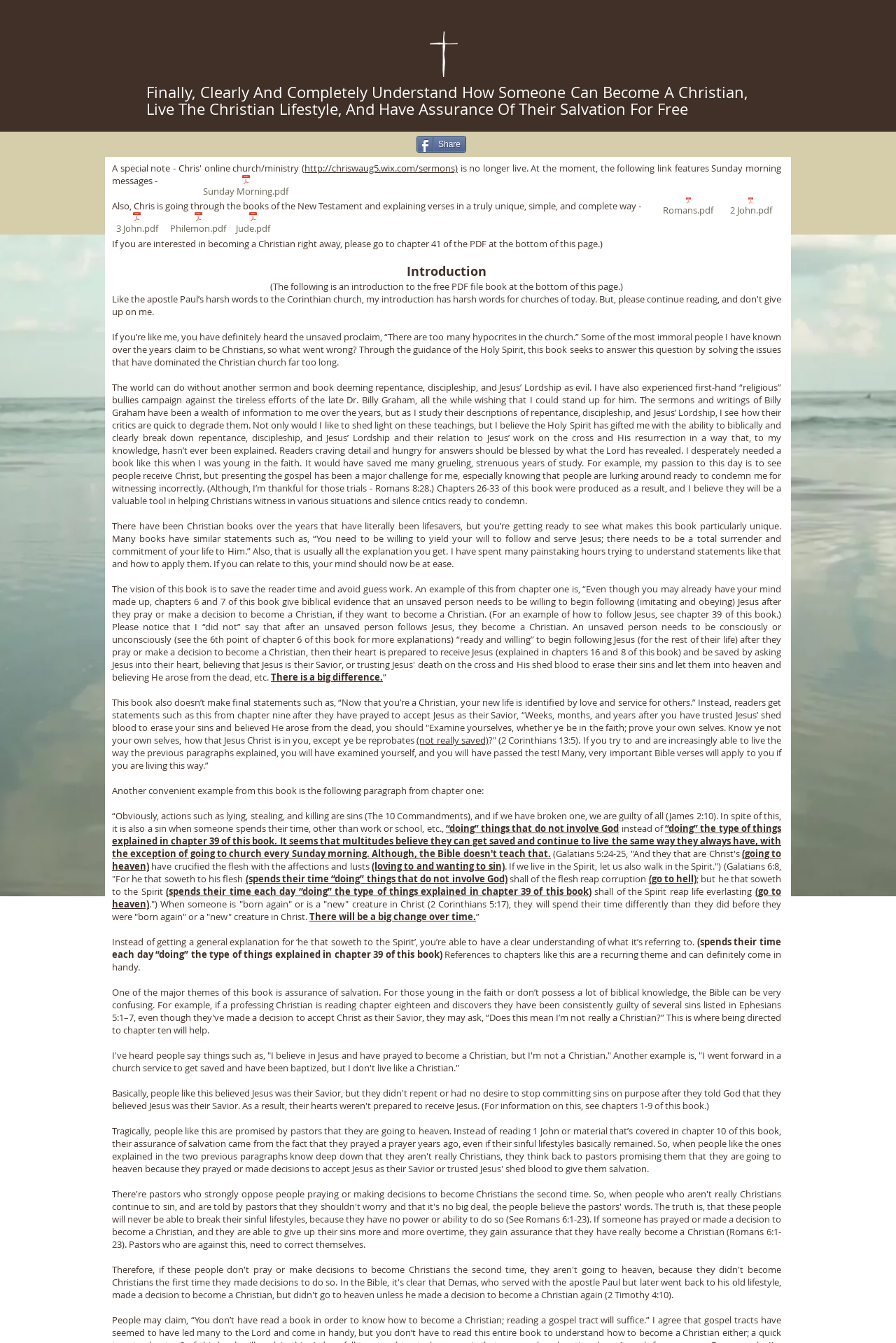What is the author's goal in writing this book? Look at the image and give a one-word or short phrase answer.

To provide clear explanations